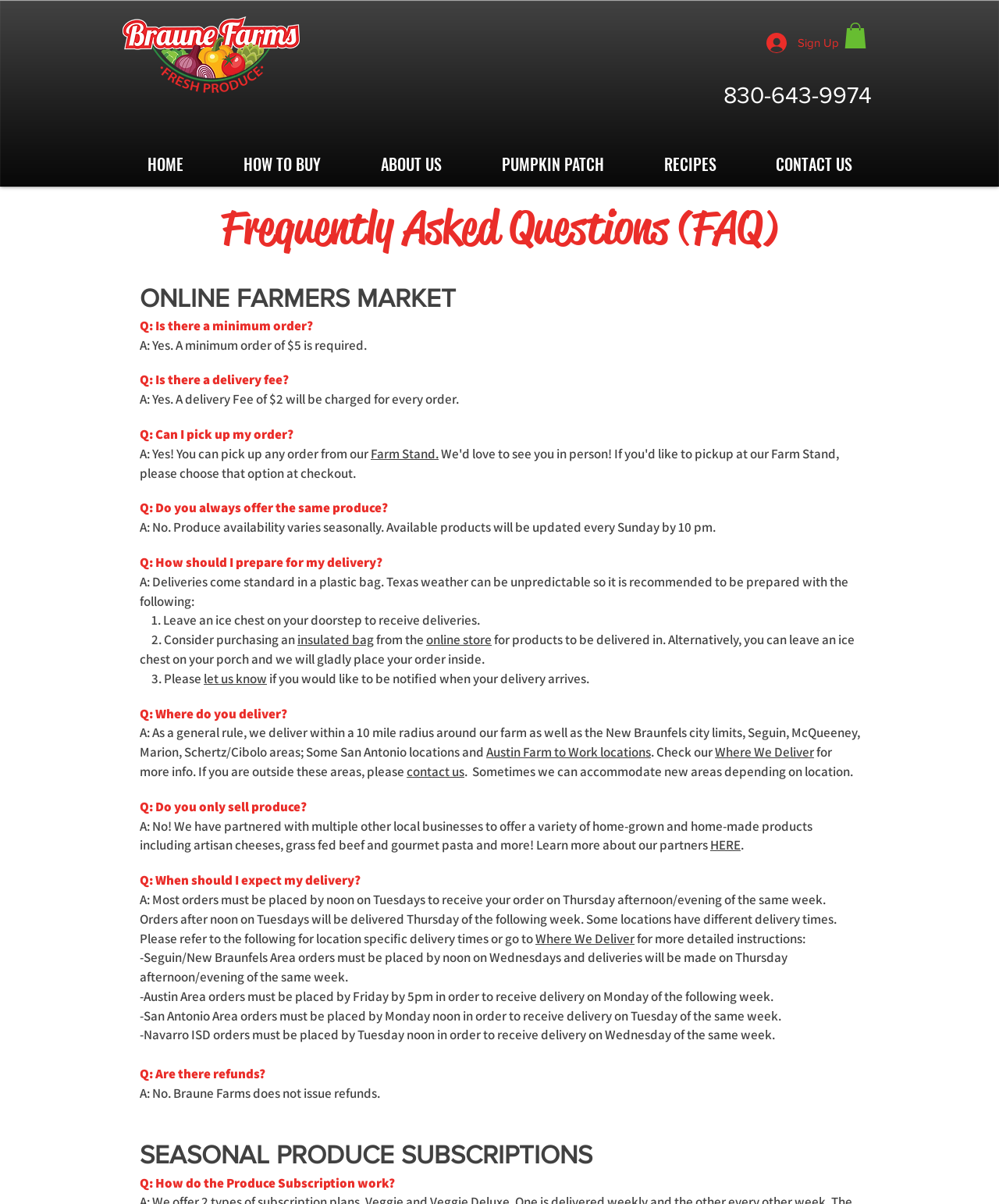Identify the bounding box coordinates of the part that should be clicked to carry out this instruction: "Click the 'Sign Up' button".

[0.756, 0.023, 0.851, 0.048]